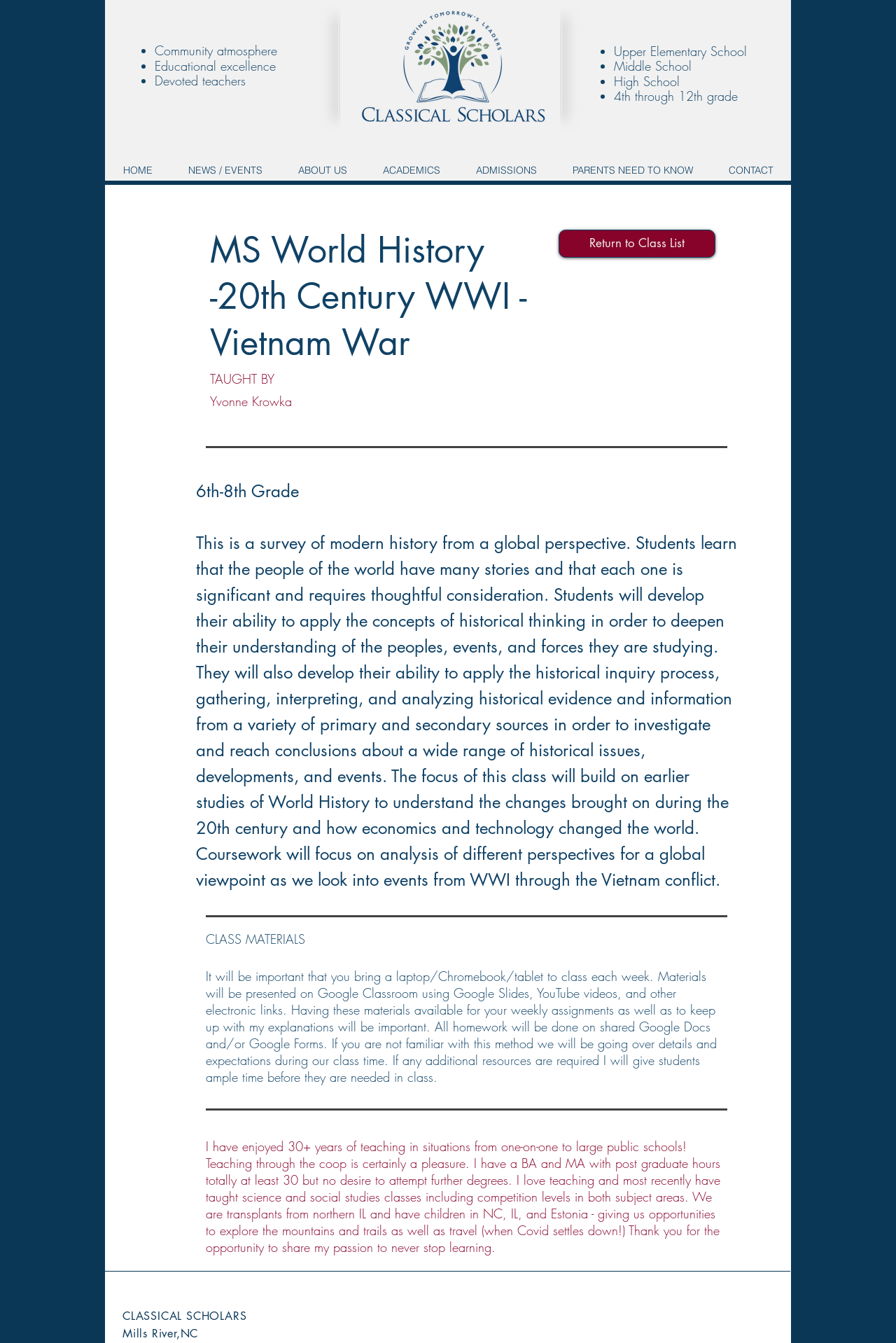Can you extract the headline from the webpage for me?

MS World History -20th Century WWI - Vietnam War